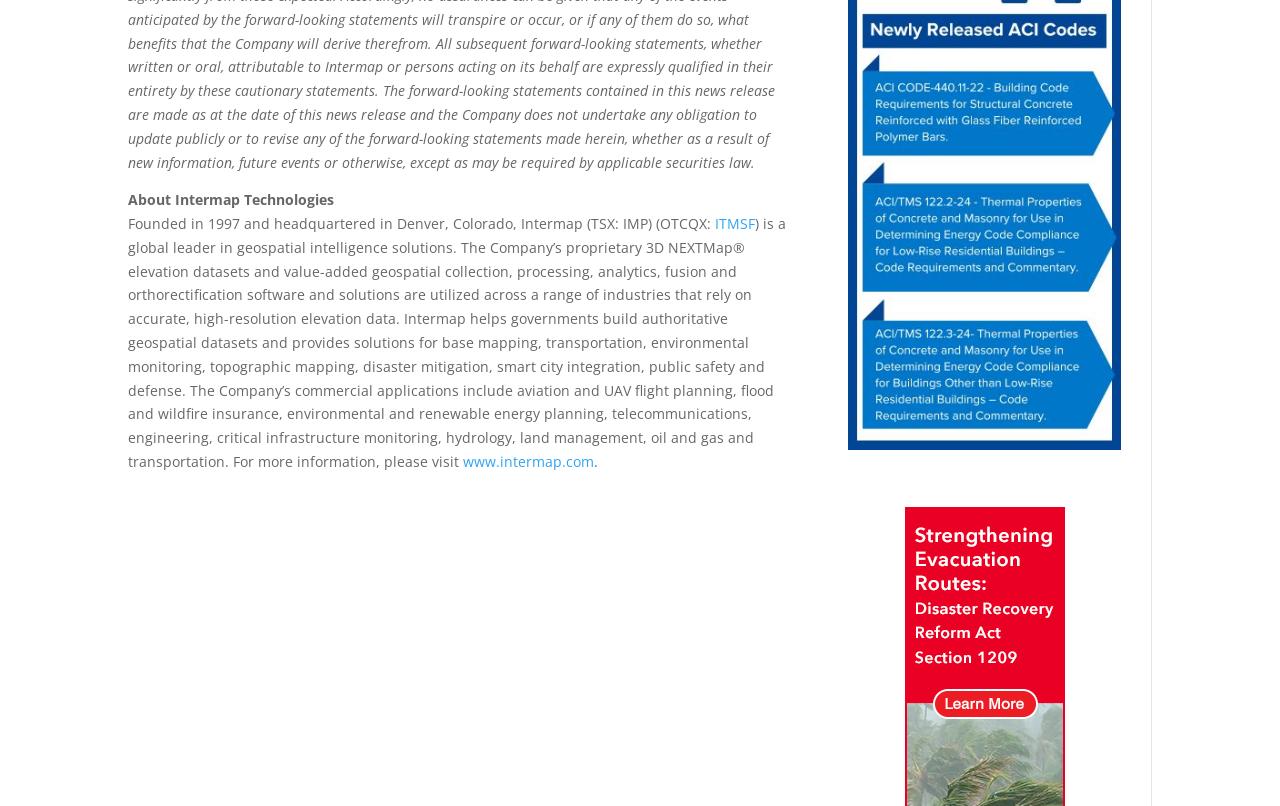Give the bounding box coordinates for the element described as: "About".

[0.1, 0.797, 0.131, 0.82]